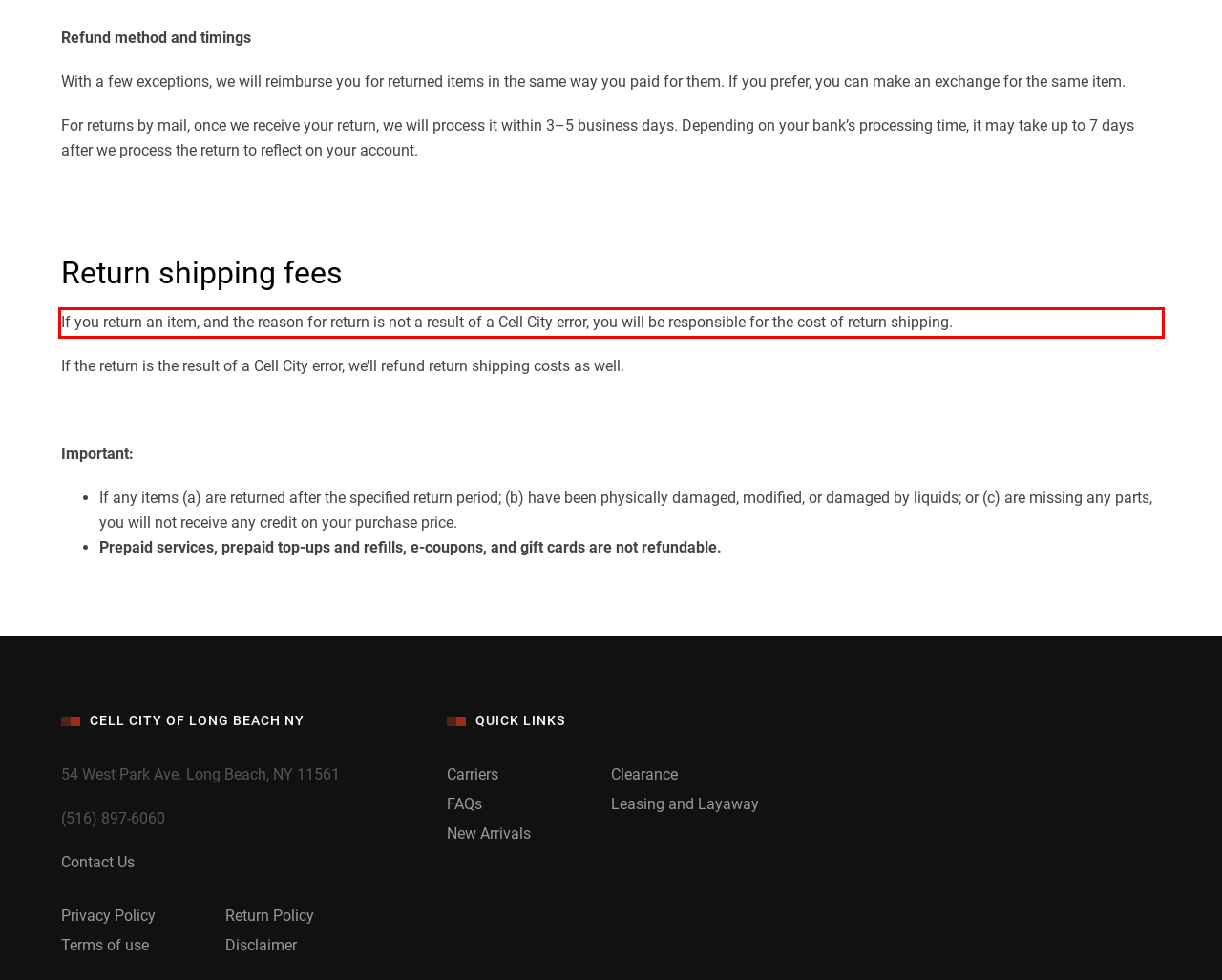Identify the text inside the red bounding box in the provided webpage screenshot and transcribe it.

If you return an item, and the reason for return is not a result of a Cell City error, you will be responsible for the cost of return shipping.